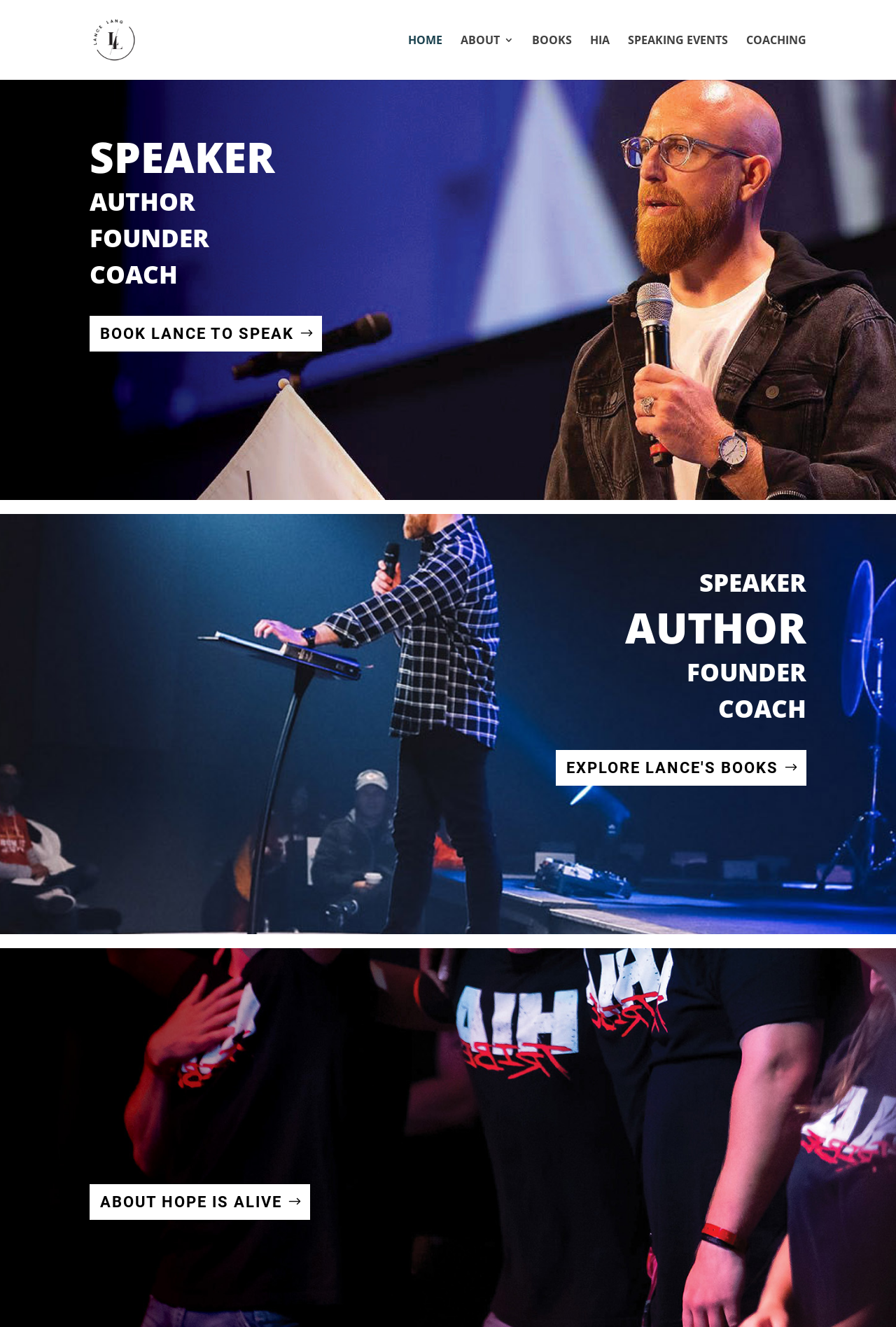Using the format (top-left x, top-left y, bottom-right x, bottom-right y), and given the element description, identify the bounding box coordinates within the screenshot: Speaking Events

[0.701, 0.026, 0.812, 0.06]